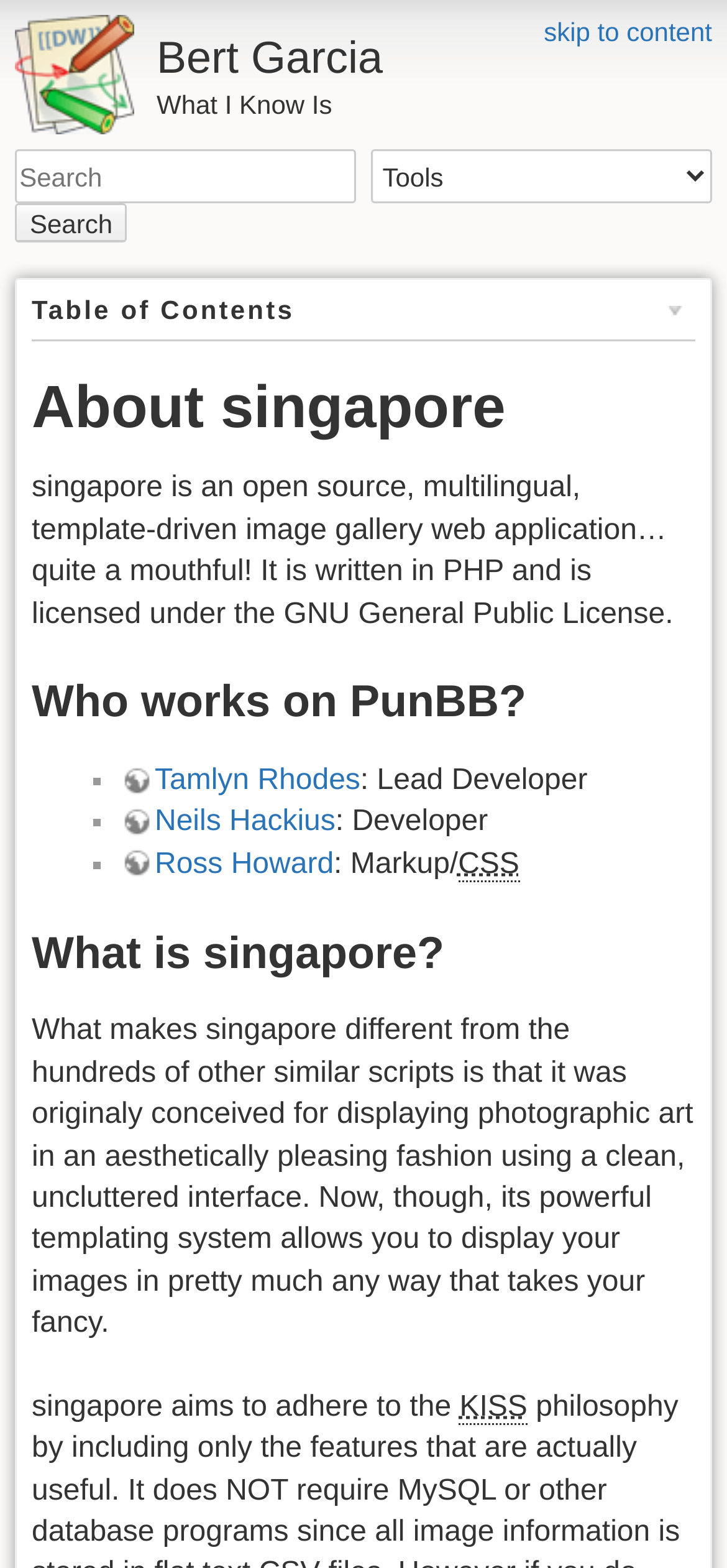Answer the question in one word or a short phrase:
What is the name of the image gallery web application?

Singapore